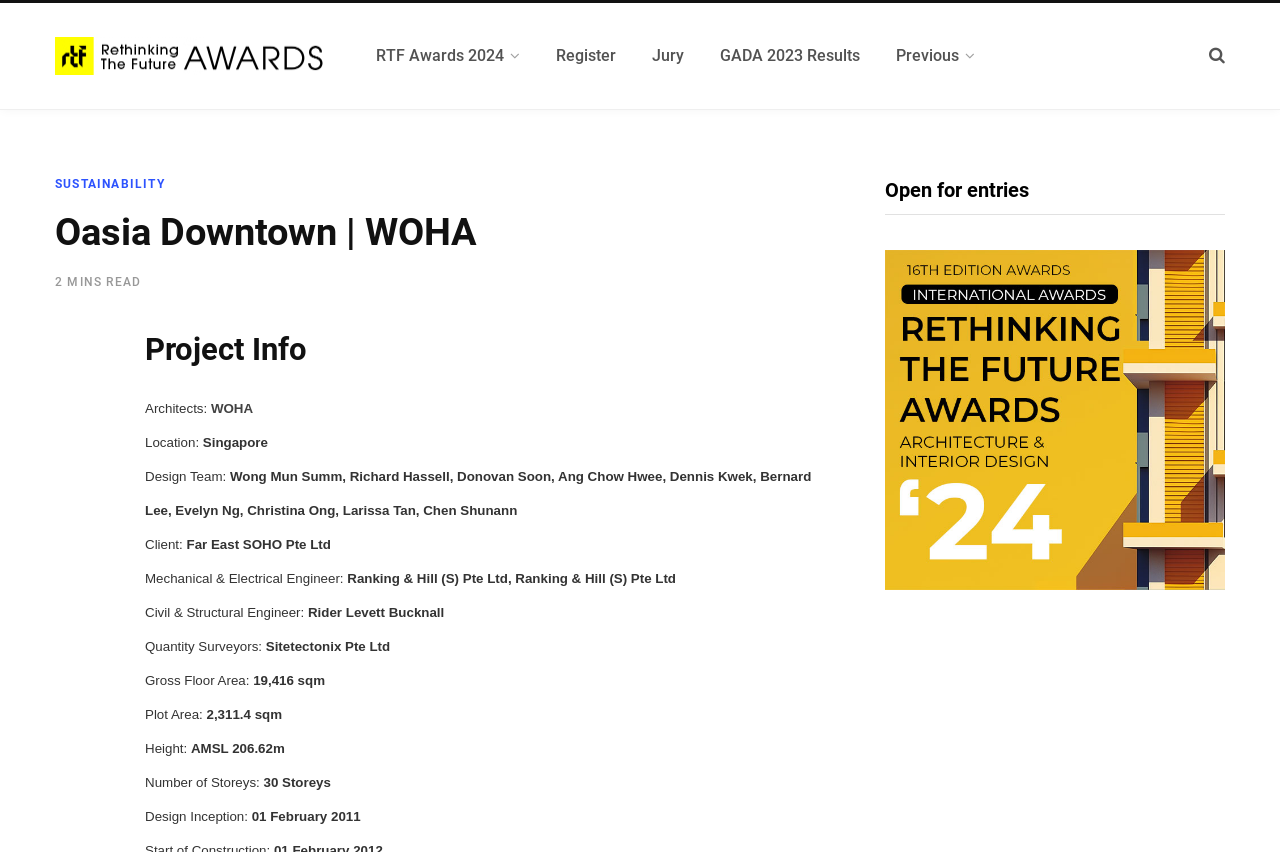Locate the bounding box coordinates of the clickable region to complete the following instruction: "Click on Rethinking The Future Awards."

[0.043, 0.043, 0.256, 0.088]